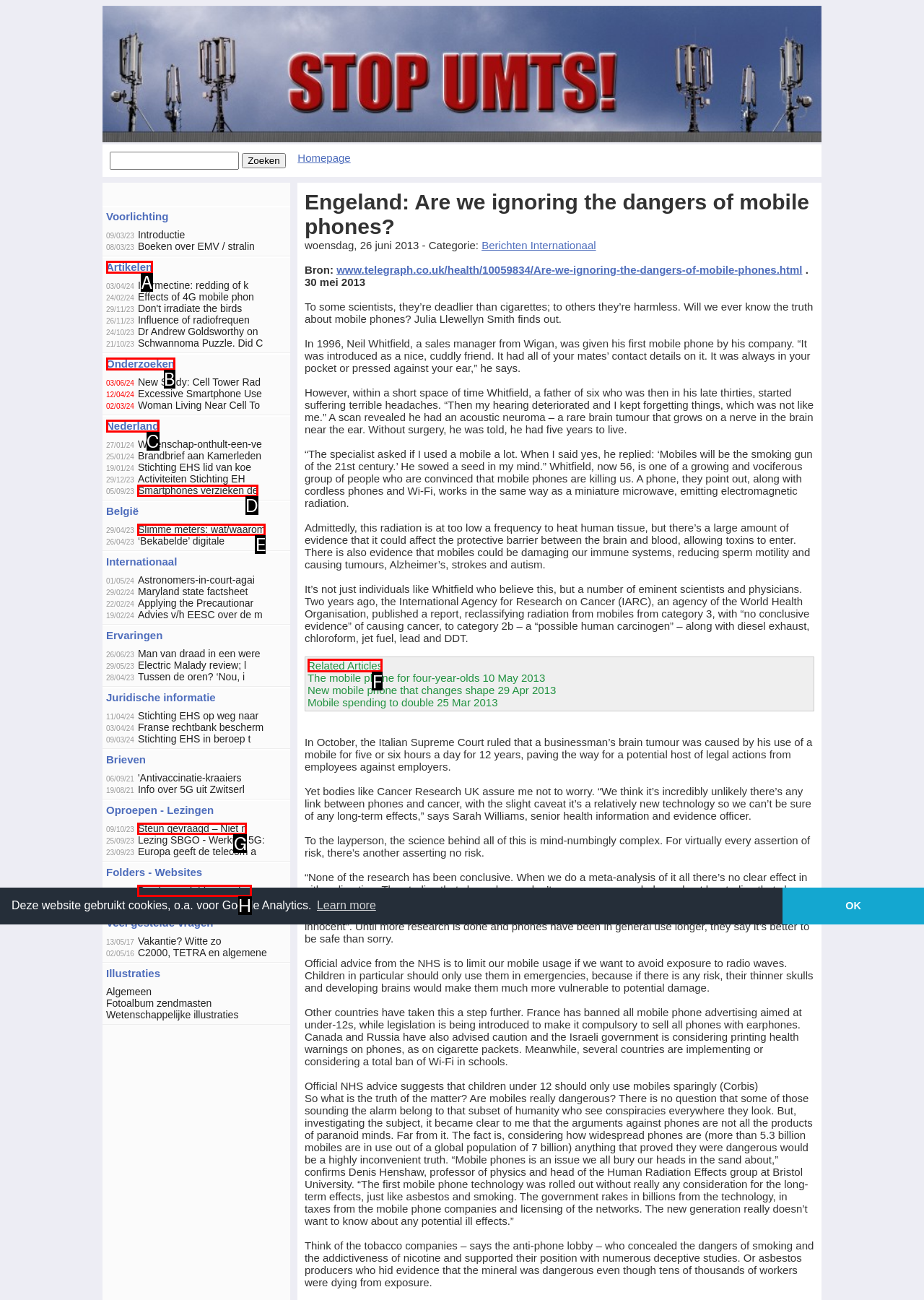To perform the task "Read related articles", which UI element's letter should you select? Provide the letter directly.

F